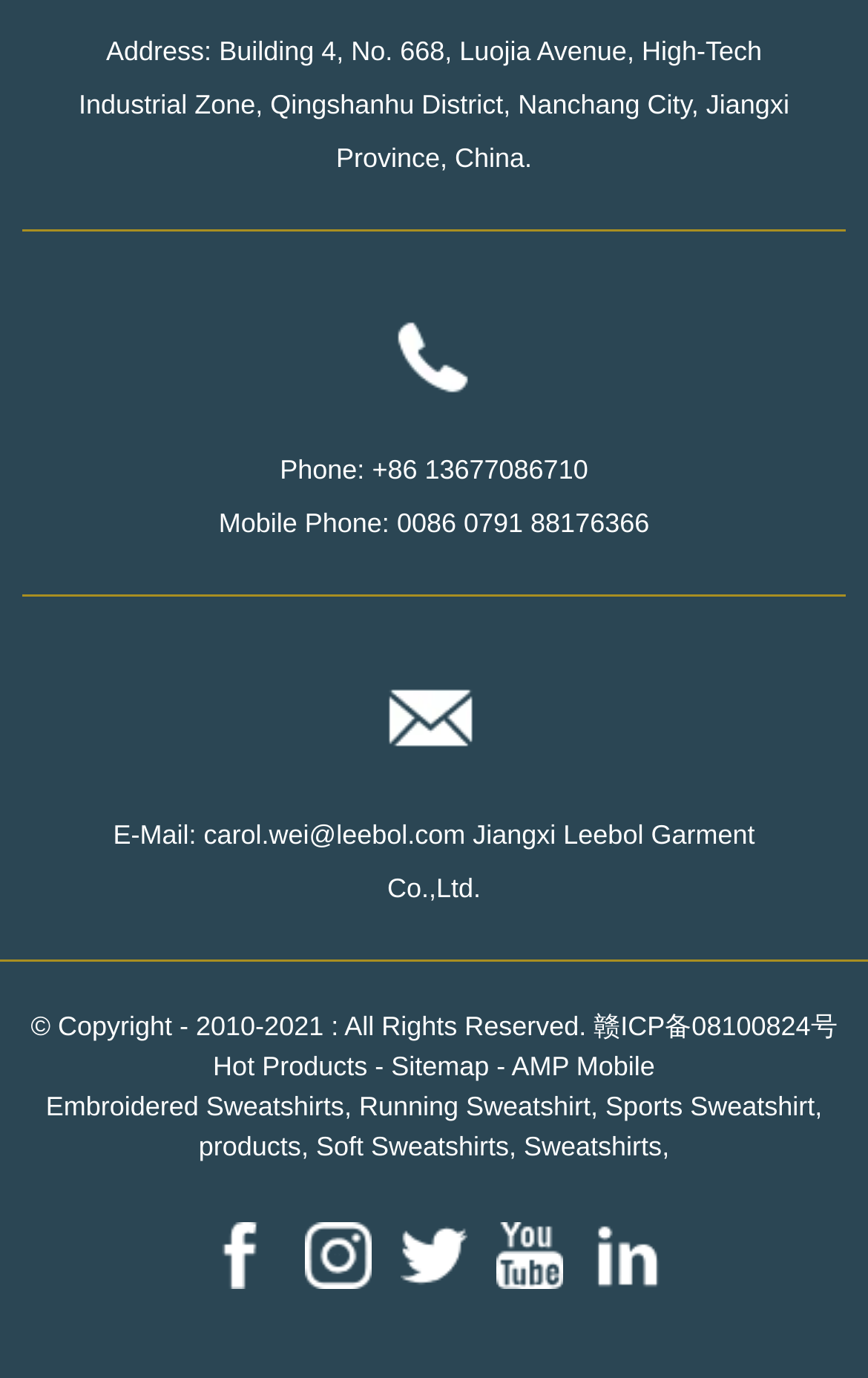Locate the bounding box of the UI element described in the following text: "Phone: +86 13677086710".

[0.322, 0.33, 0.678, 0.352]